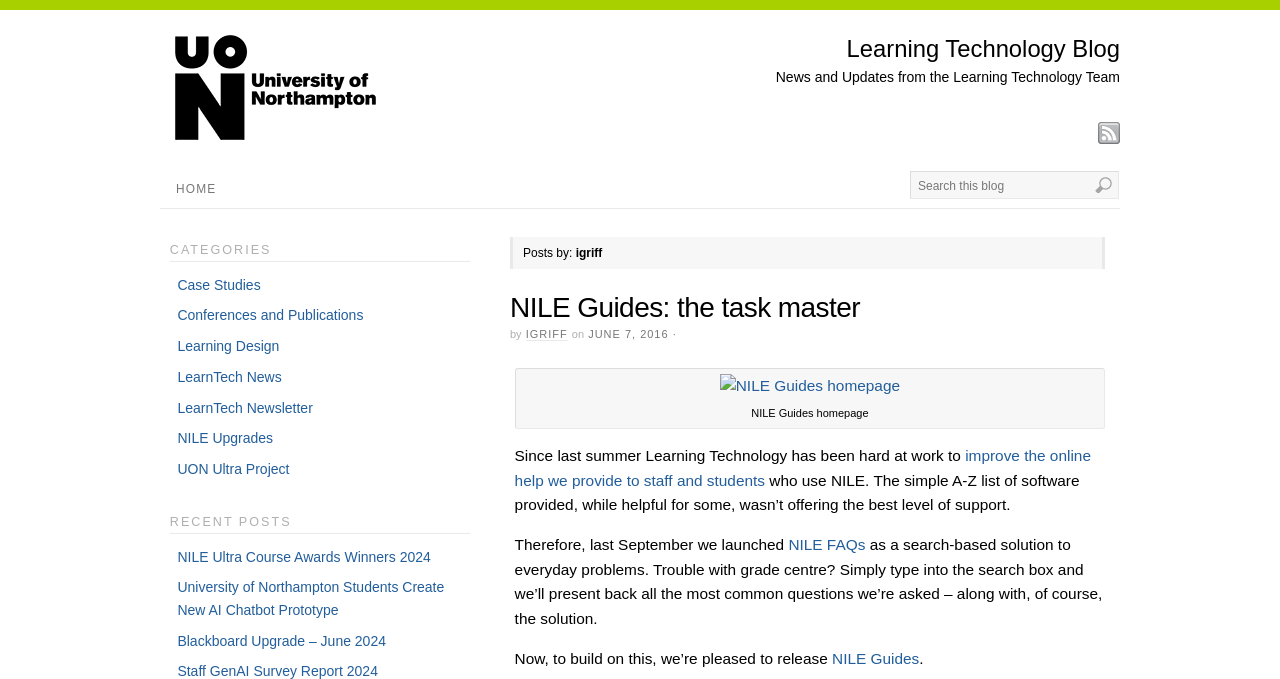Please give the bounding box coordinates of the area that should be clicked to fulfill the following instruction: "Go to the University of Northampton homepage". The coordinates should be in the format of four float numbers from 0 to 1, i.e., [left, top, right, bottom].

[0.137, 0.187, 0.294, 0.211]